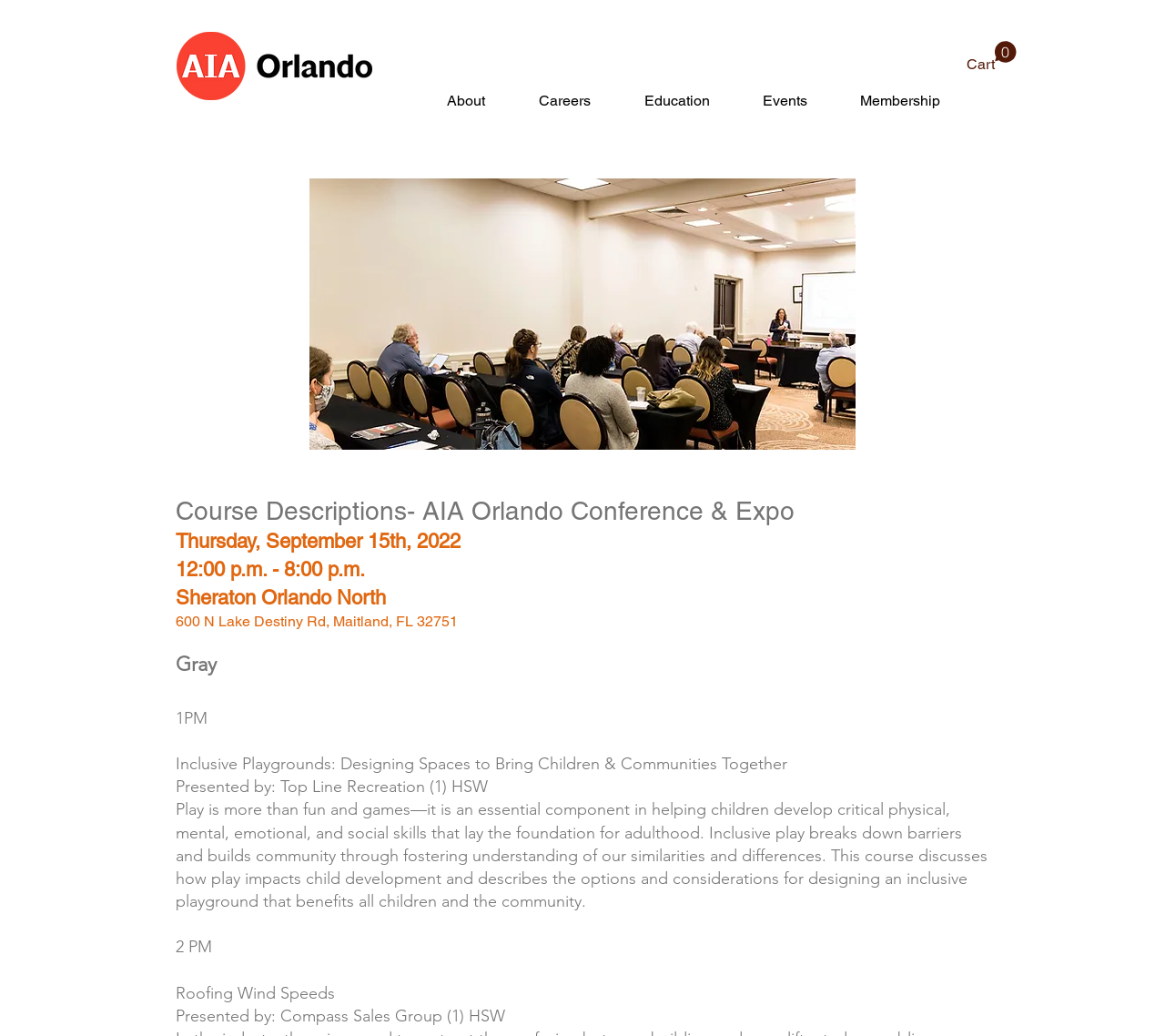Detail the various sections and features of the webpage.

The webpage is about course descriptions for the AIA Orlando Conference & Expo. At the top left, there is a logo image of AIA Orlando, and on the top right, there is a cart button with 0 items. Below the logo, there is a navigation menu with links to different sections of the website, including "About", "Careers", "Education", "Events", and "Membership".

Below the navigation menu, there is a large image of the AIA Conference 2021_22. Underneath the image, there are several headings that provide information about the conference, including the title "Course Descriptions- AIA Orlando Conference & Expo", the date "Thursday, September 15th, 2022", the time "12:00 p.m. - 8:00 p.m.", the location "Sheraton Orlando North", and the address "600 N Lake Destiny Rd, Maitland, FL 32751".

Below the conference information, there are several course descriptions listed. Each course description includes the time, title, presenter, and a brief summary of the course. The courses are listed in a vertical column, with the first course starting at 1 PM and titled "Inclusive Playgrounds: Designing Spaces to Bring Children & Communities Together". The course description explains the importance of play in child development and how to design an inclusive playground. The second course starts at 2 PM and is titled "Roofing Wind Speeds".